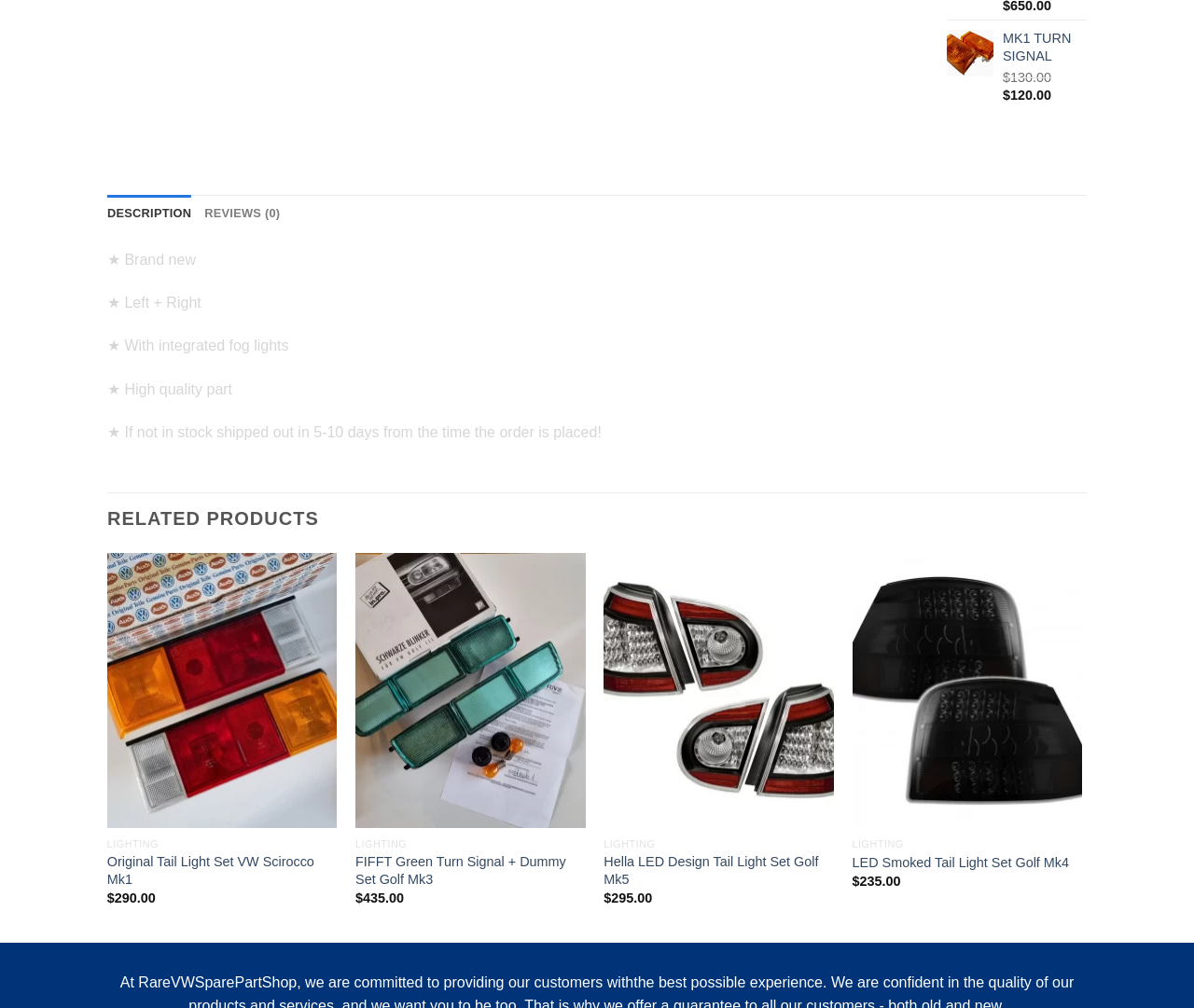Pinpoint the bounding box coordinates of the clickable element to carry out the following instruction: "Select the 'REVIEWS (0)' tab."

[0.171, 0.194, 0.235, 0.231]